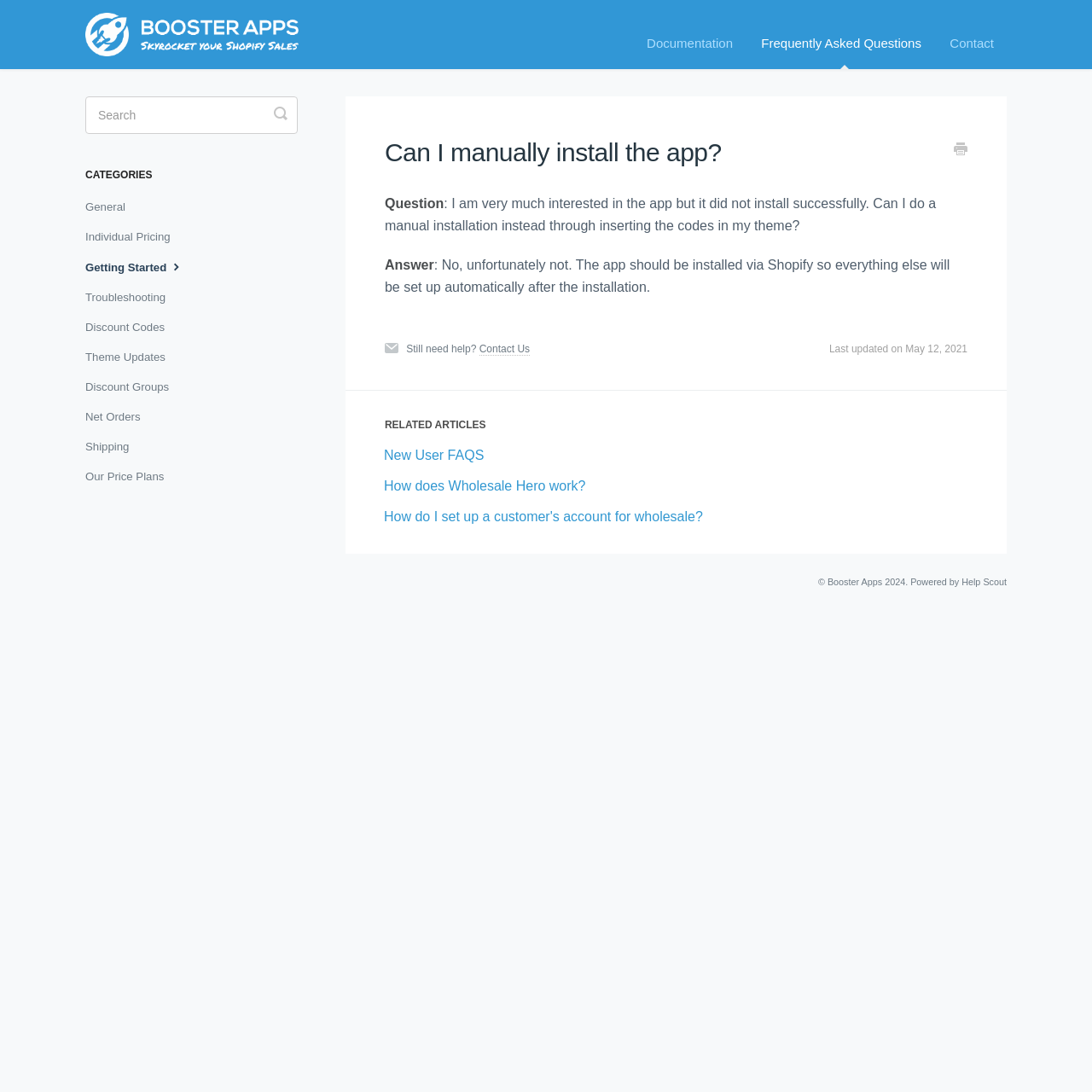Deliver a detailed narrative of the webpage's visual and textual elements.

This webpage is about a question and answer related to the Wholesale Hero app. At the top left, there is a logo of Wholesale Hero, accompanied by a link to the homepage. To the right of the logo, there are three links: "Documentation", "Frequently Asked Questions", and "Contact". 

Below the top navigation, there is an article section that takes up most of the page. The article has a heading "Can I manually install the app?" and a link to print the article on the top right. The question is "I am very much interested in the app but it did not install successfully. Can I do a manual installation instead through inserting the codes in my theme?" and the answer is "No, unfortunately not. The app should be installed via Shopify so everything else will be set up automatically after the installation." 

Below the question and answer, there is a "Still need help?" section with a link to "Contact Us". On the right side of this section, there is a timestamp showing when the article was last updated. 

Further down, there is a "RELATED ARTICLES" section with three links to other articles. On the top right of the page, there is a search box with a toggle button. Below the search box, there is a "CATEGORIES" section with nine links to different categories. 

At the bottom of the page, there is a footer section with a copyright notice and a "Powered by" statement, accompanied by a link to "Help Scout".